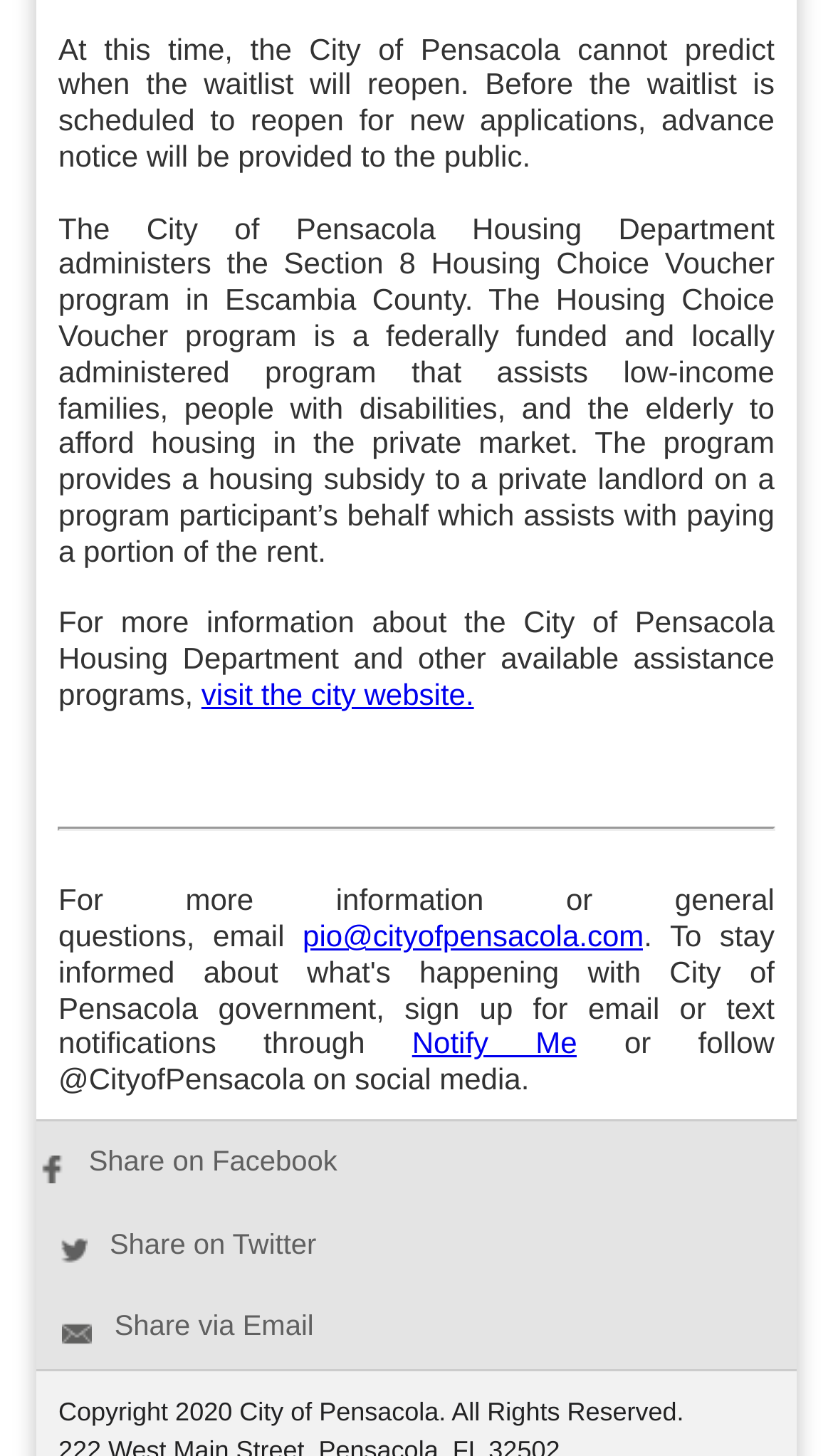Give a concise answer using only one word or phrase for this question:
What is the purpose of the Notify Me service?

To stay informed about City of Pensacola government